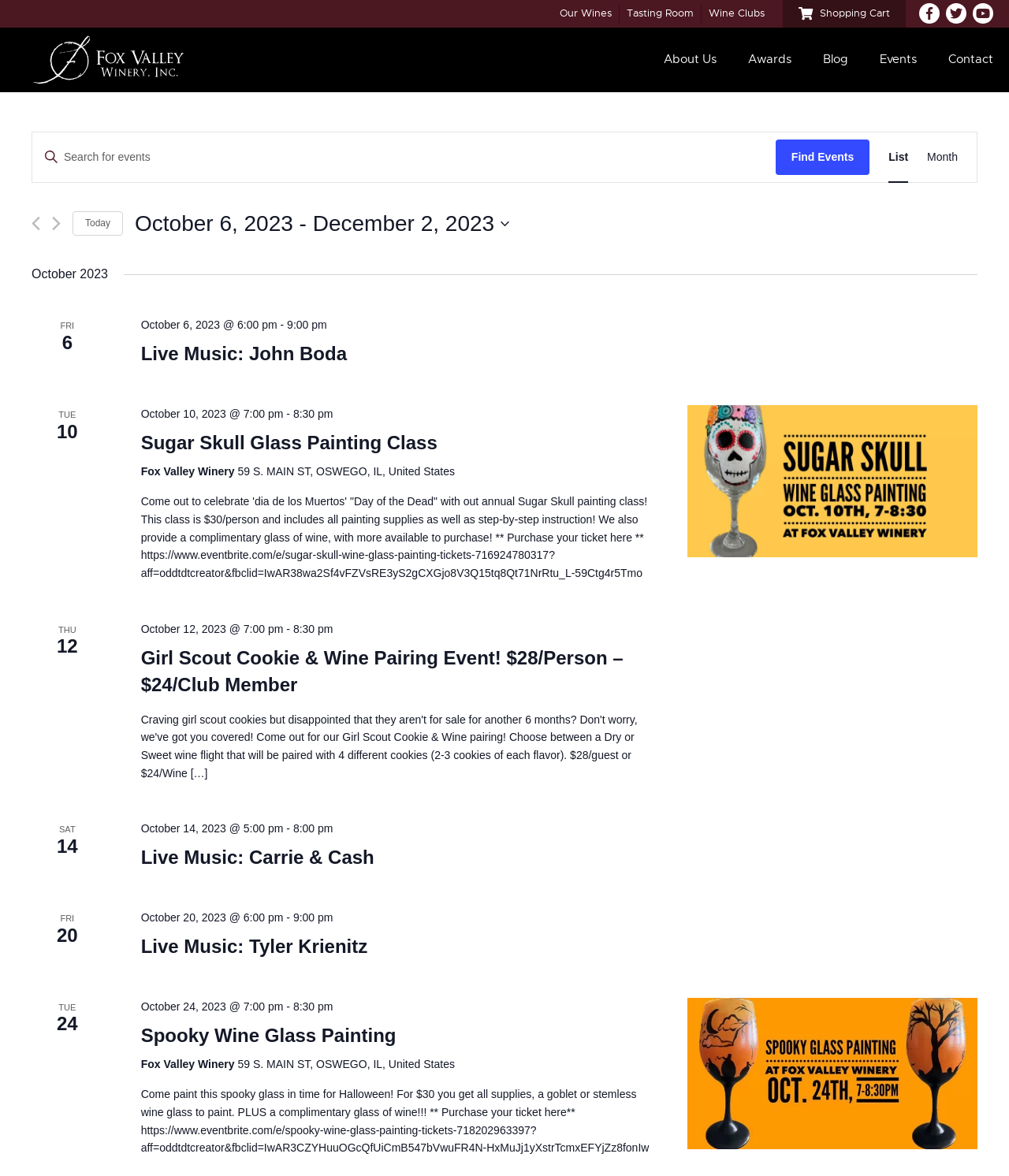Determine the bounding box coordinates of the region that needs to be clicked to achieve the task: "View Live Music: John Boda event".

[0.14, 0.292, 0.344, 0.31]